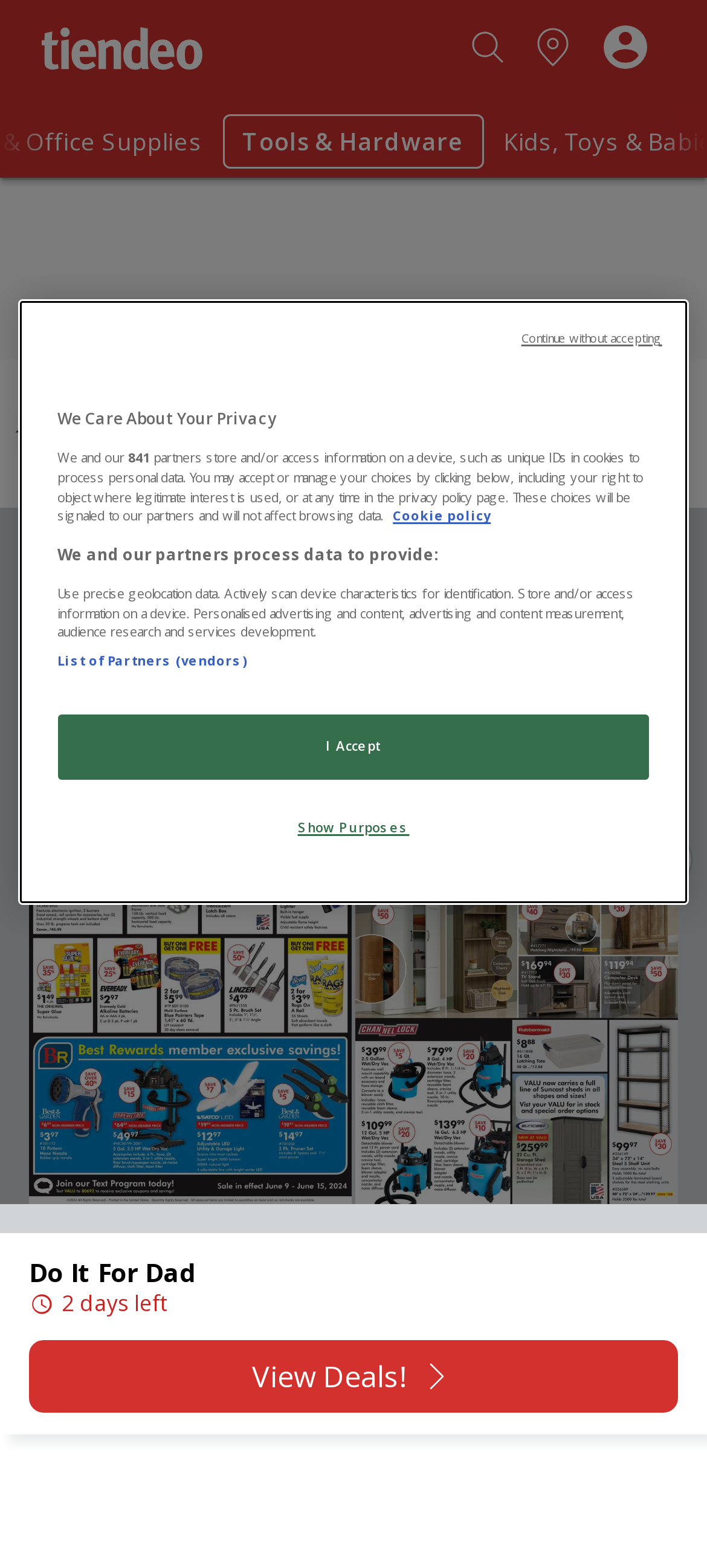Determine the bounding box coordinates of the clickable region to follow the instruction: "View deals for Tools & Hardware".

[0.315, 0.073, 0.683, 0.108]